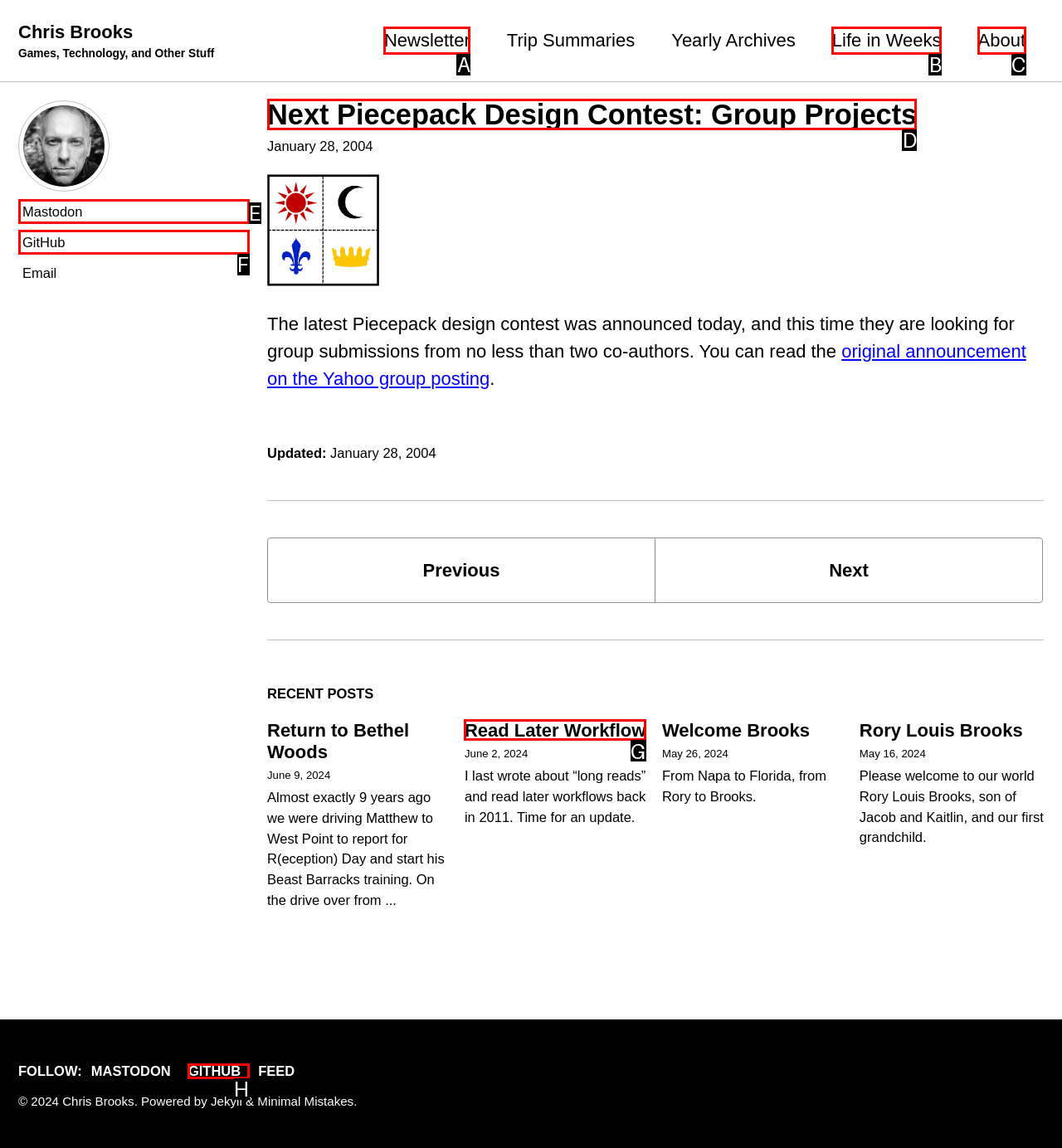Determine the letter of the UI element that you need to click to perform the task: Click on the 'Next Piecepack Design Contest: Group Projects' link.
Provide your answer with the appropriate option's letter.

D